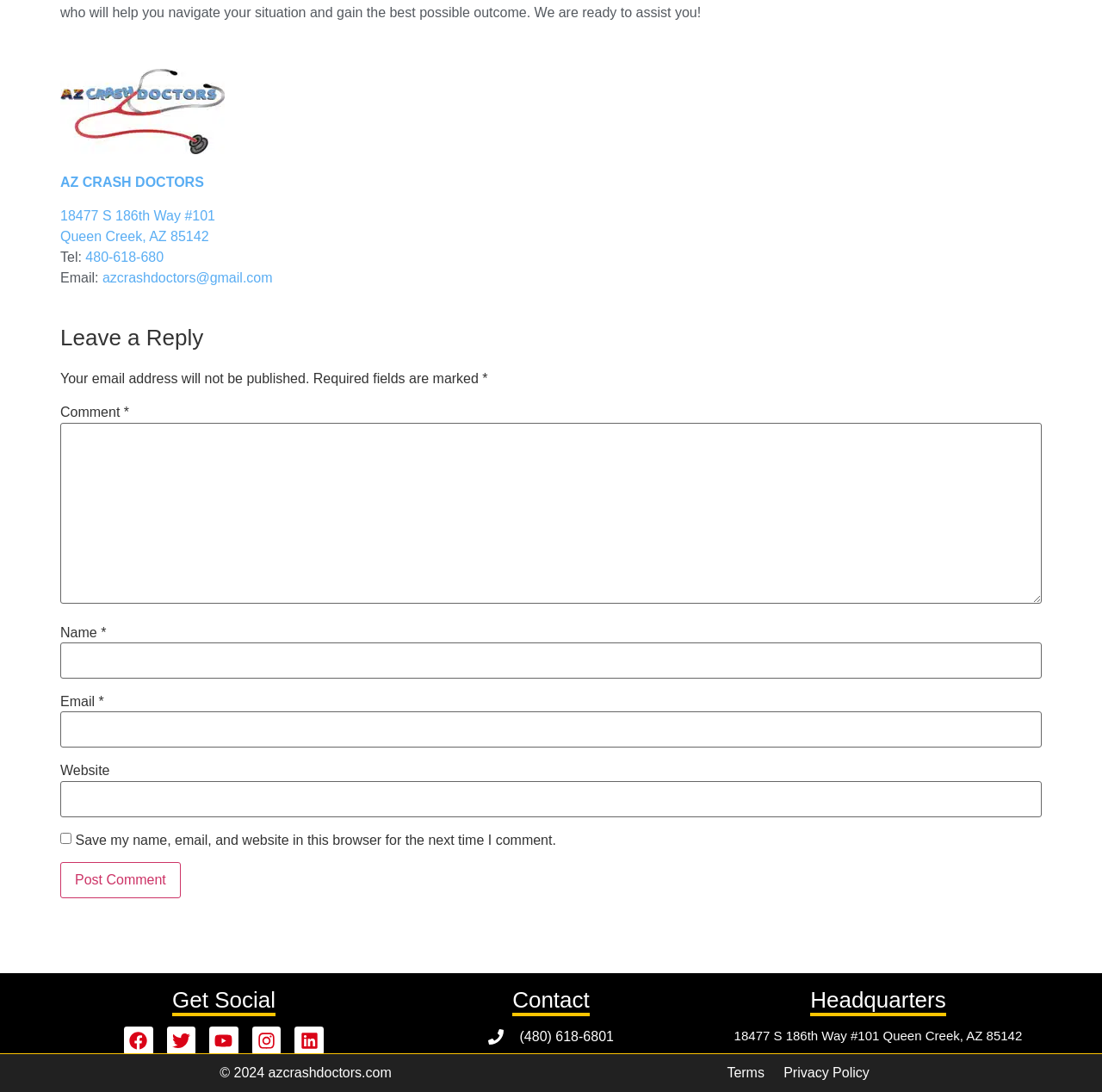Please determine the bounding box of the UI element that matches this description: parent_node: Email * aria-describedby="email-notes" name="email". The coordinates should be given as (top-left x, top-left y, bottom-right x, bottom-right y), with all values between 0 and 1.

[0.055, 0.652, 0.945, 0.685]